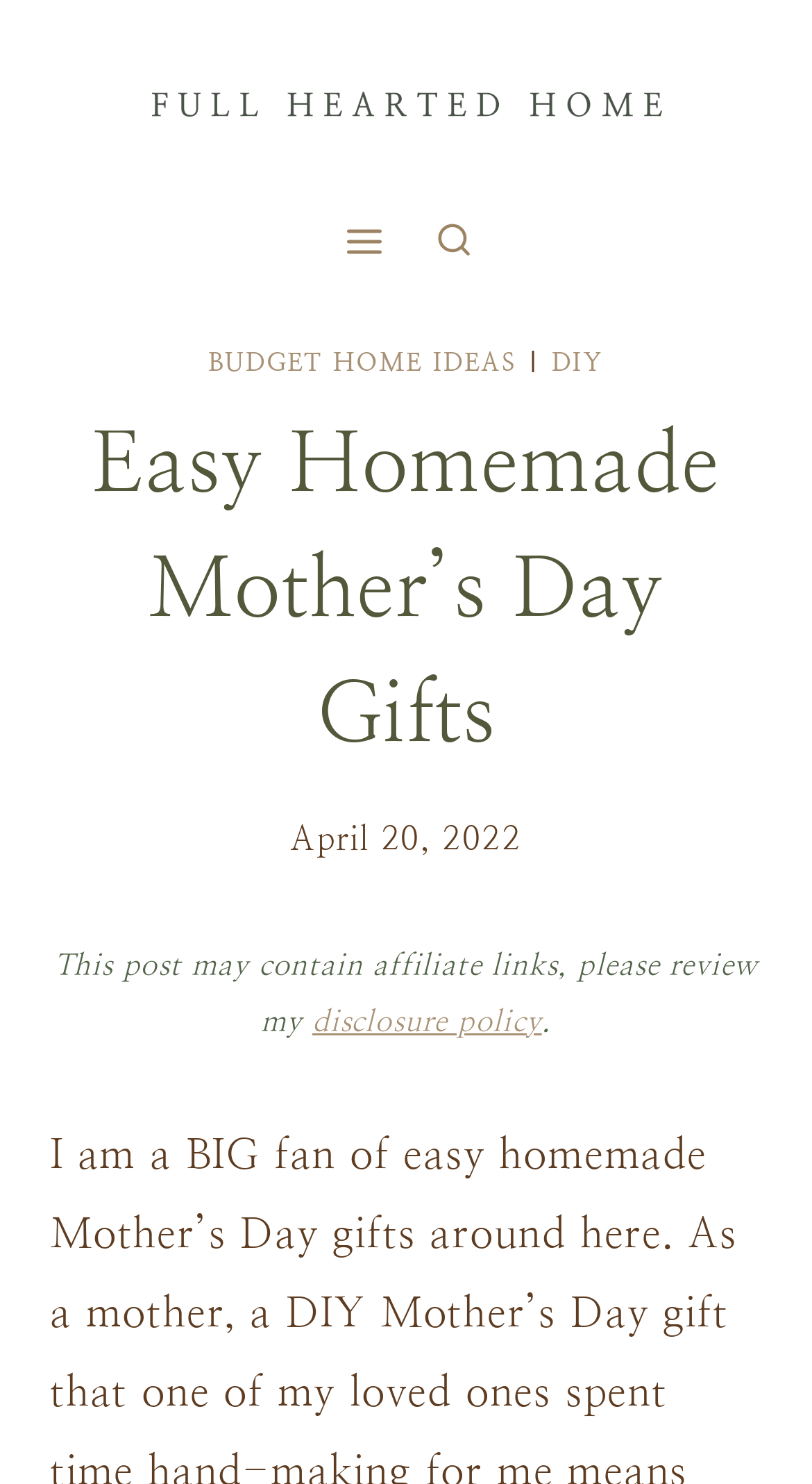Answer the question with a brief word or phrase:
What is the name of the website?

Full Hearted Home